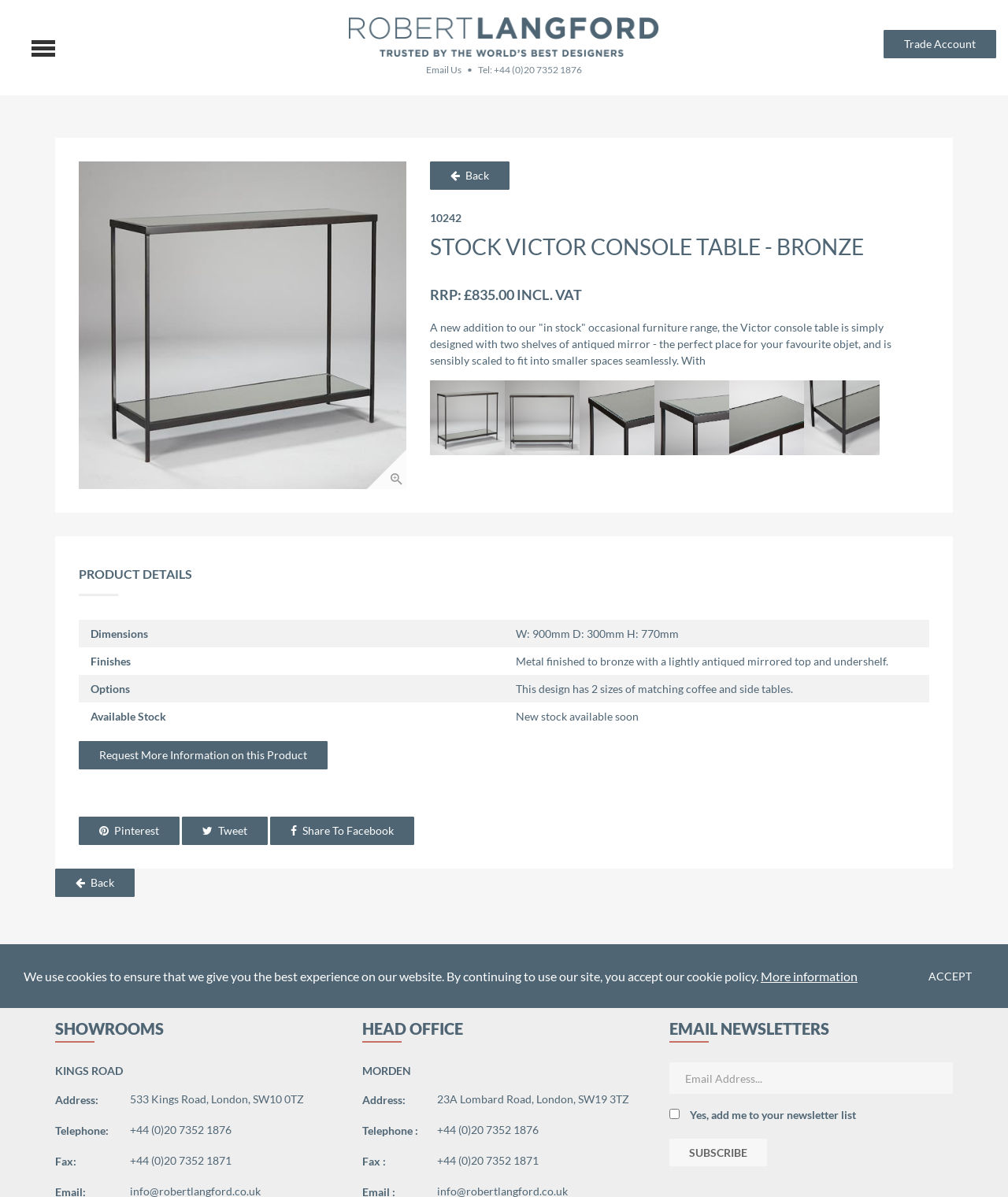Describe the entire webpage, focusing on both content and design.

This webpage is about a product, specifically a console table called "STOCK VICTOR CONSOLE TABLE - BRONZE" from Robert Langford London. At the top of the page, there are several links, including "Email Us", "Trade Account", and a few social media icons. Below these links, there is a heading with the product name, followed by a brief description of the product, including its features and dimensions.

To the left of the product description, there is a dropdown menu with an icon, which appears to be a filter or sorting option. Below the product description, there are several sections, including "PRODUCT DETAILS", "Dimensions", "Finishes", "Options", and "Available Stock". Each section provides specific information about the product.

On the right side of the page, there are several links and sections, including "SHOWROOMS", "HEAD OFFICE", and "EMAIL NEWSLETTERS". The "SHOWROOMS" section lists two locations, Kings Road and Morden, with their addresses, telephone numbers, and fax numbers. The "HEAD OFFICE" section lists a single location, Morden, with its address, telephone number, and fax number. The "EMAIL NEWSLETTERS" section allows users to subscribe to the company's newsletter by entering their email address and checking a box to confirm.

At the very bottom of the page, there is a notice about the use of cookies on the website, with a link to "More information" and an "ACCEPT" button.